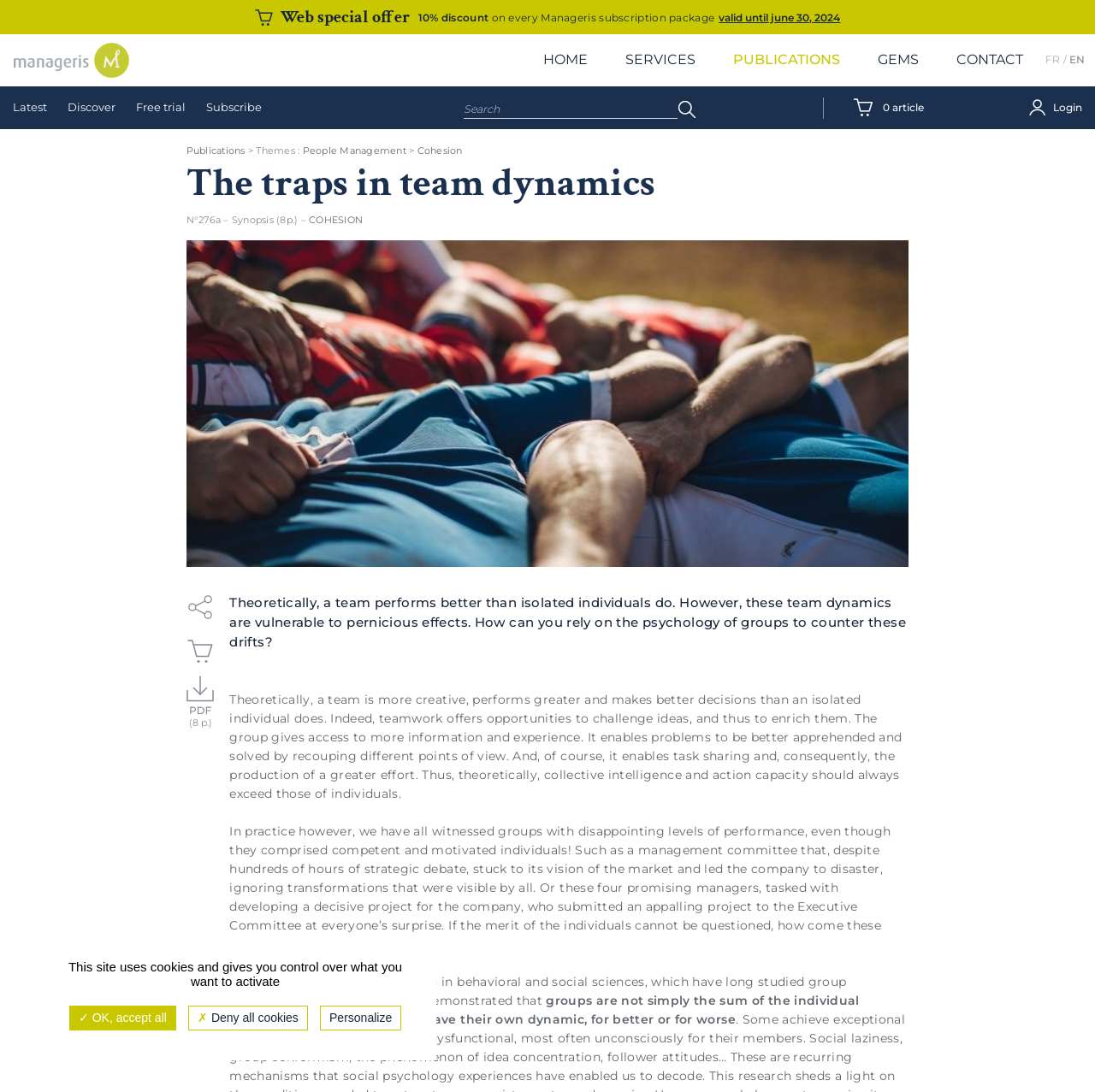Create a detailed narrative describing the layout and content of the webpage.

The webpage is about the traps in team dynamics, specifically discussing how teams can perform better than individuals but are vulnerable to negative effects. At the top of the page, there is a web special offer link with a 10% discount on every Manageris subscription package, valid until June 30, 2024. Below this, there is a navigation menu with links to HOME, SERVICES, PUBLICATIONS, GEMS, CONTACT, and language options.

On the left side of the page, there is another navigation menu for publications, with links to Latest, Discover, Free trial, and Subscribe. Below this, there is a search bar with a button labeled "OK". 

On the right side of the page, there is a link to "0 article" and a login link. When clicked, the login link expands to show links to Publications, Themes, and People Management, as well as a heading "The traps in team dynamics".

The main content of the page is an article about team dynamics, with a heading "The traps in team dynamics" and a synopsis description. The article discusses how teams can perform better than individuals but are vulnerable to negative effects, citing examples of groups with disappointing levels of performance despite comprising competent and motivated individuals. The article then explains that the answer to this phenomenon comes from research in behavioral and social sciences, which have studied group phenomena and demonstrated that groups have their own dynamic, for better or for worse.

The article is accompanied by an image related to team dynamics. There are also links to share the article, add it to a cart, and view more information about the publication.

At the bottom of the page, there is a notification about the site using cookies, with options to accept all, deny all, or personalize cookie settings.